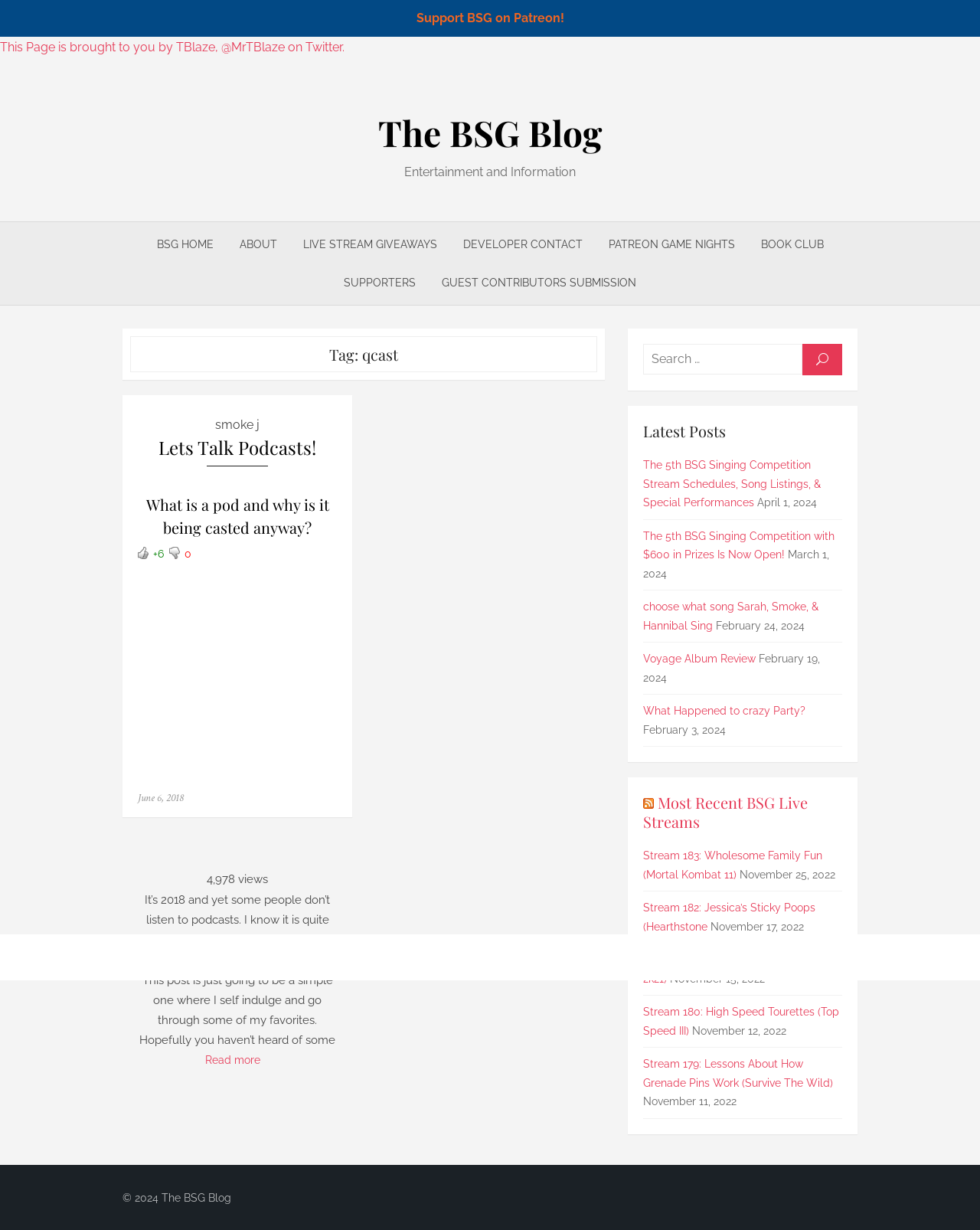What is the date of the latest post?
Please look at the screenshot and answer in one word or a short phrase.

April 1, 2024